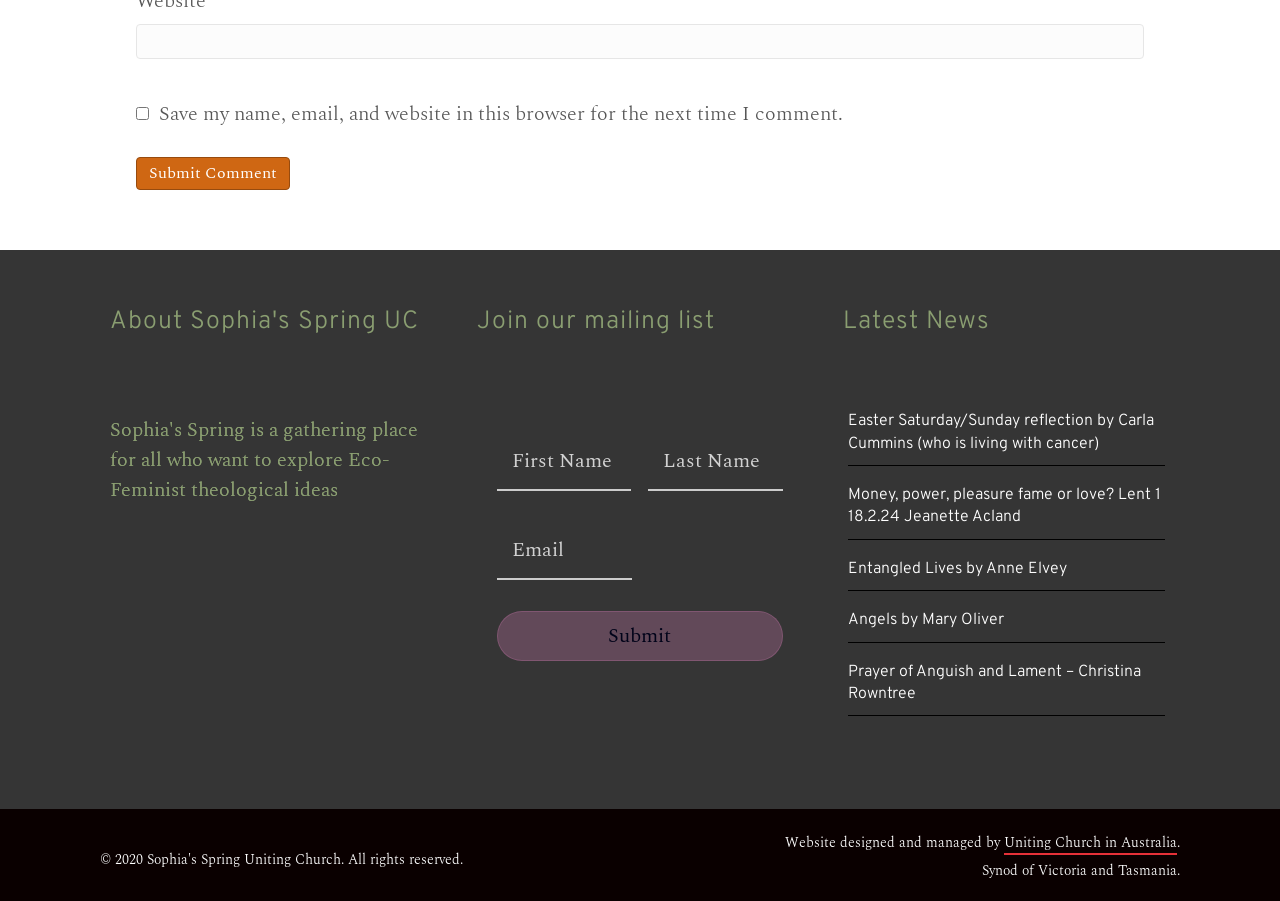Provide the bounding box coordinates for the area that should be clicked to complete the instruction: "Visit the 'EVENT GURU' page".

None